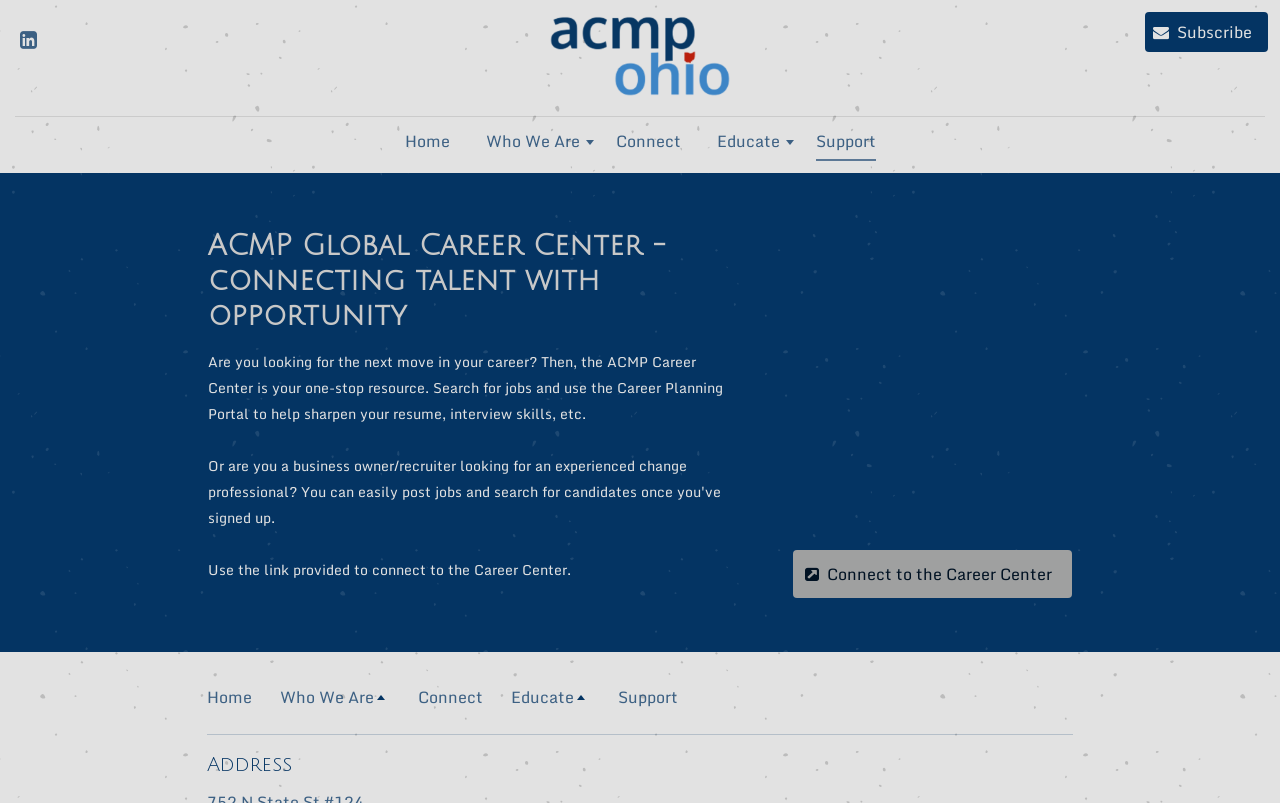Answer the following query with a single word or phrase:
What is the link to connect to the Career Center?

Connect to the Career Center